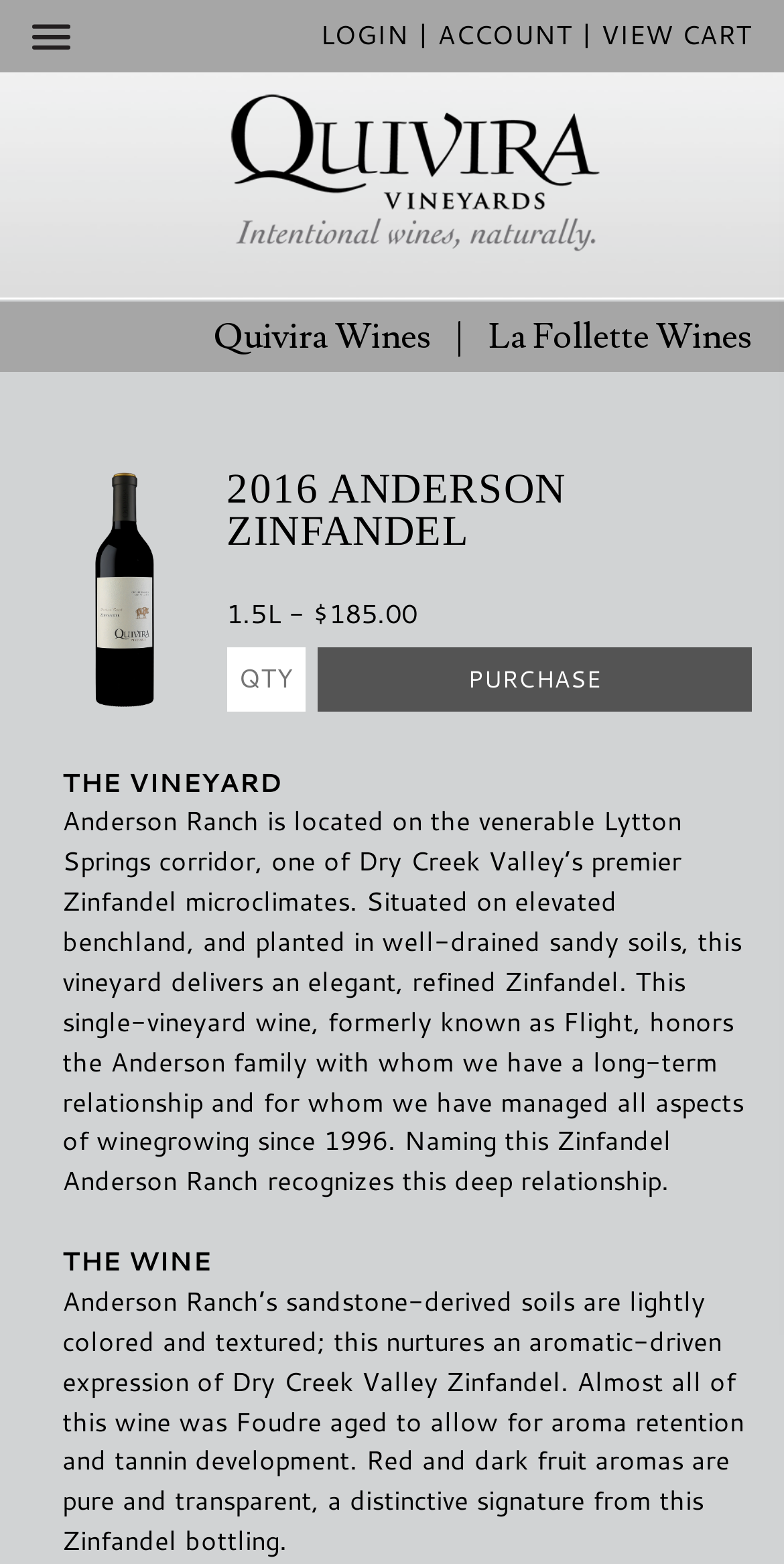What is the name of the wine?
By examining the image, provide a one-word or phrase answer.

2016 Anderson Zinfandel